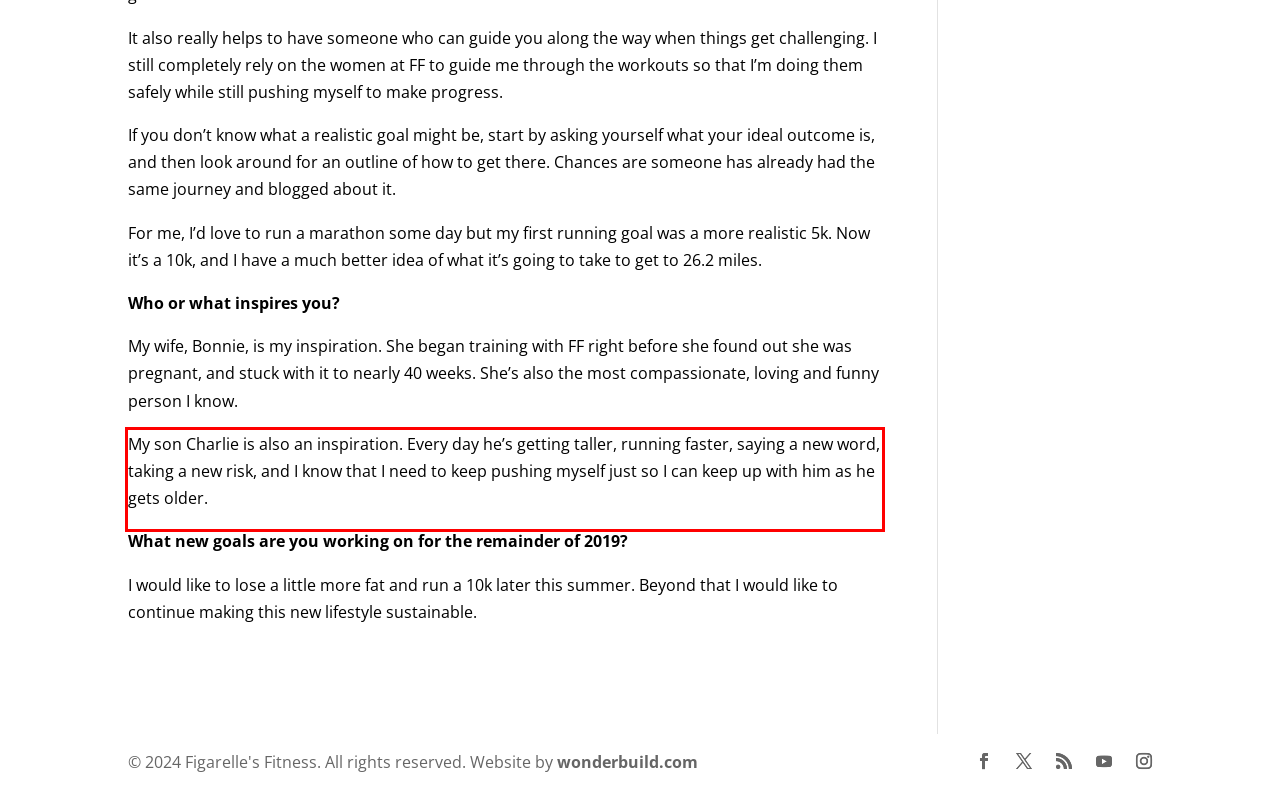Examine the screenshot of the webpage, locate the red bounding box, and generate the text contained within it.

My son Charlie is also an inspiration. Every day he’s getting taller, running faster, saying a new word, taking a new risk, and I know that I need to keep pushing myself just so I can keep up with him as he gets older.